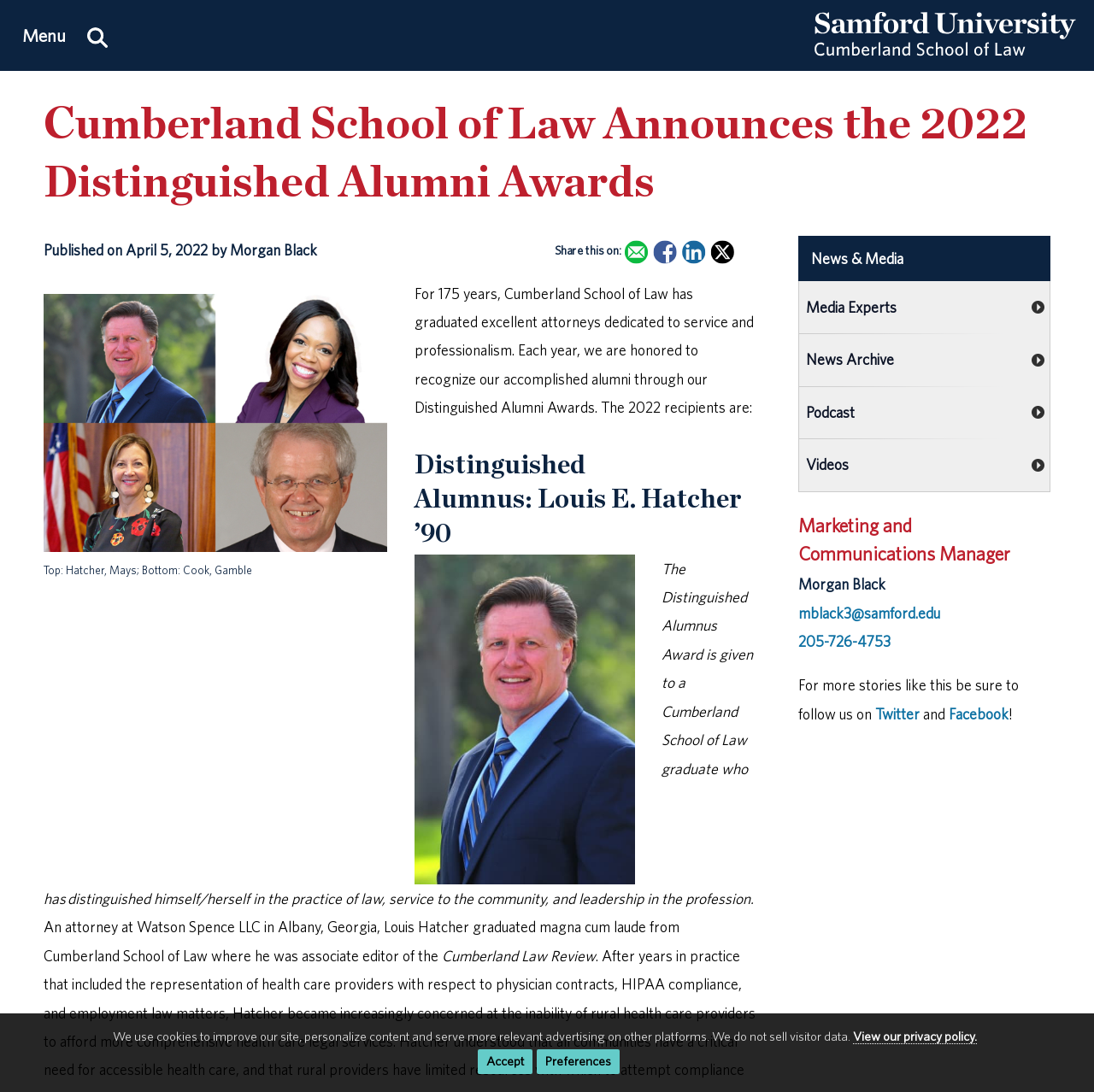Please identify the bounding box coordinates of the element's region that should be clicked to execute the following instruction: "Return to the homepage.". The bounding box coordinates must be four float numbers between 0 and 1, i.e., [left, top, right, bottom].

[0.744, 0.039, 0.984, 0.055]